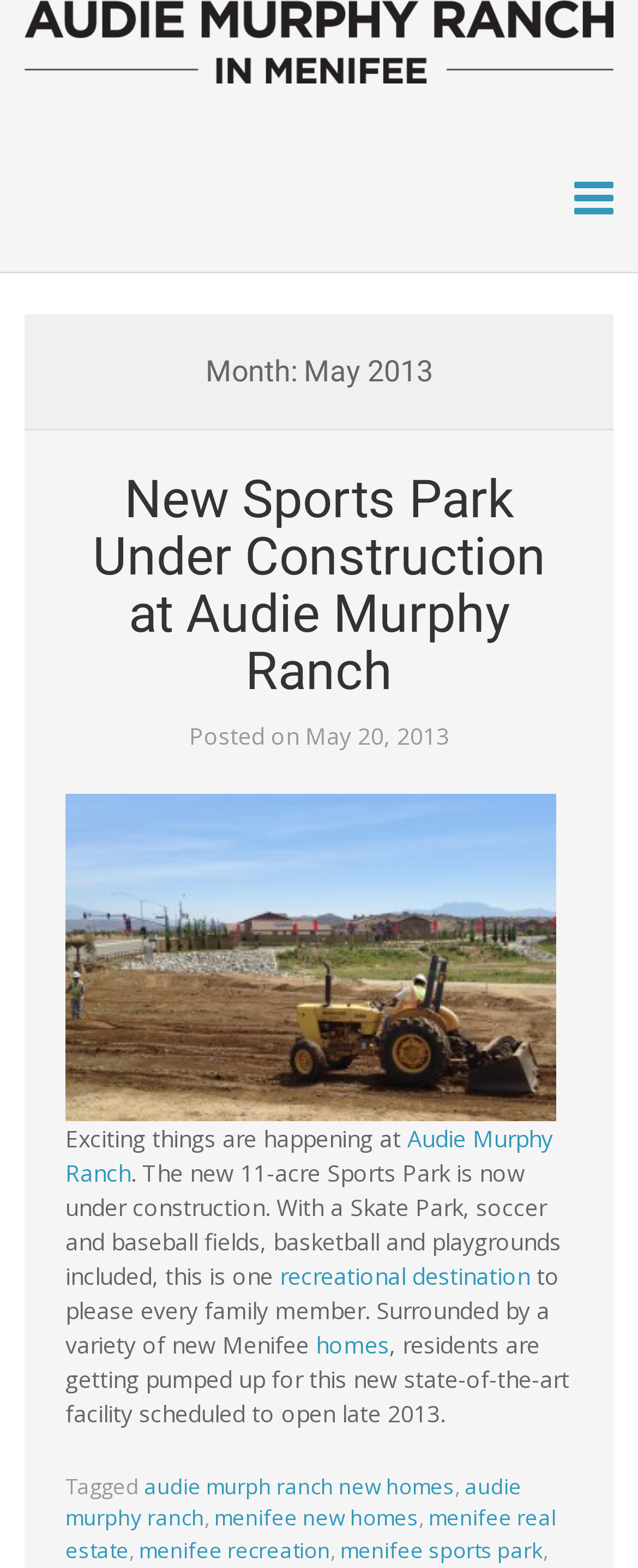Specify the bounding box coordinates of the element's area that should be clicked to execute the given instruction: "View the post details". The coordinates should be four float numbers between 0 and 1, i.e., [left, top, right, bottom].

[0.145, 0.298, 0.855, 0.448]